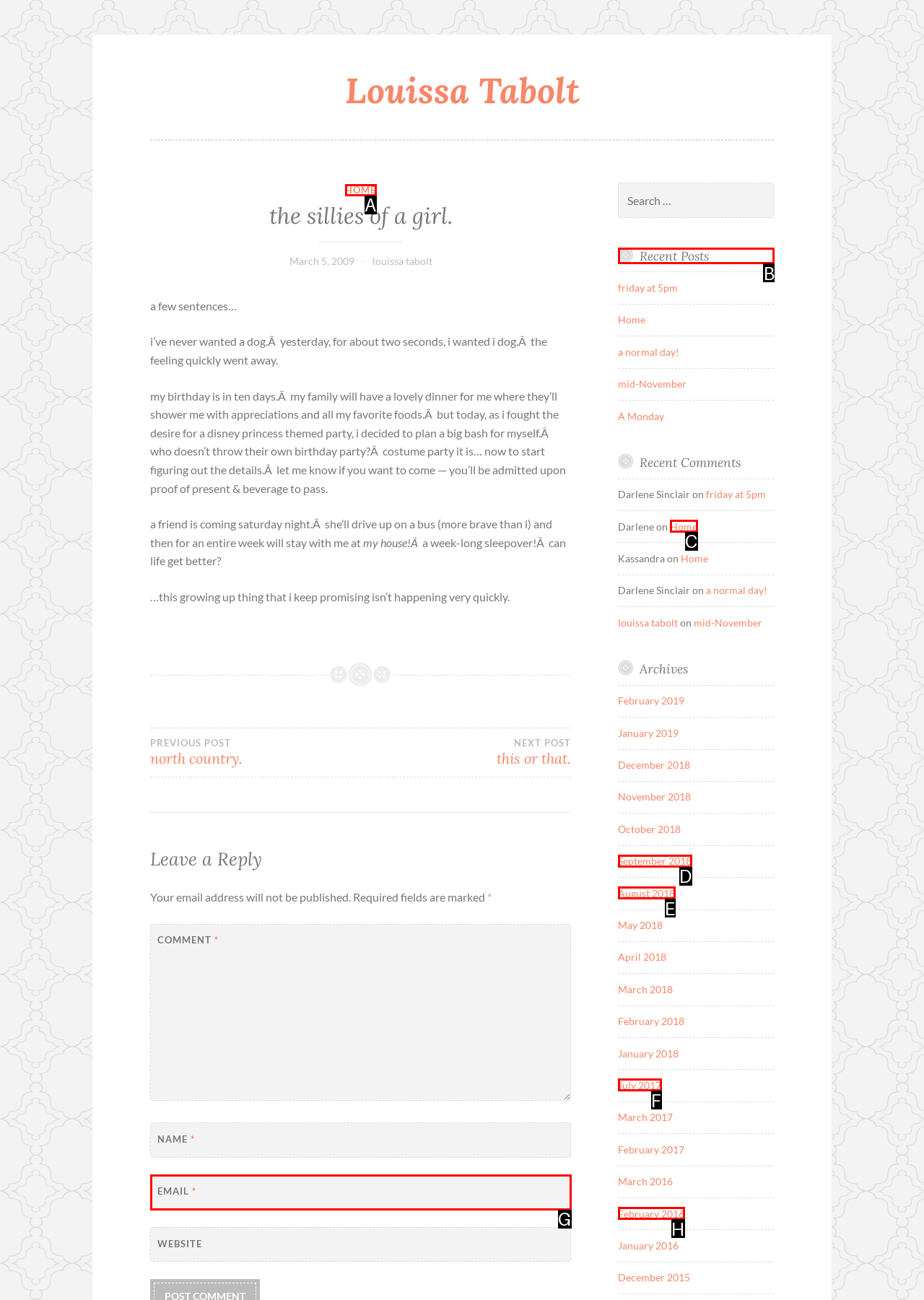Which letter corresponds to the correct option to complete the task: View recent posts?
Answer with the letter of the chosen UI element.

B